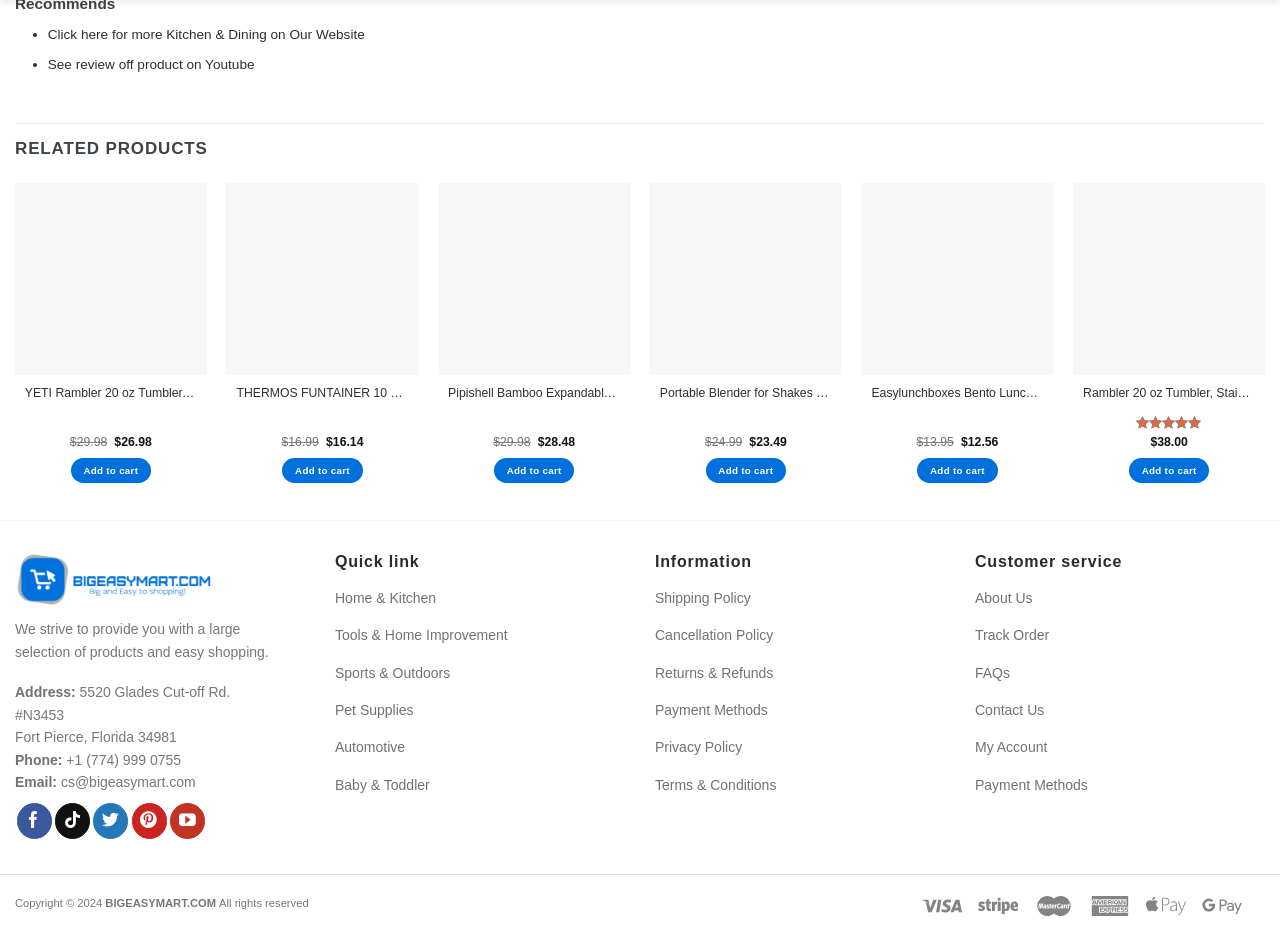What is the phone number of the company?
Based on the visual information, provide a detailed and comprehensive answer.

I found the phone number of the company by scrolling down to the bottom of the webpage, where the contact information is displayed. The phone number is listed as '+1 (774) 999 0755'.